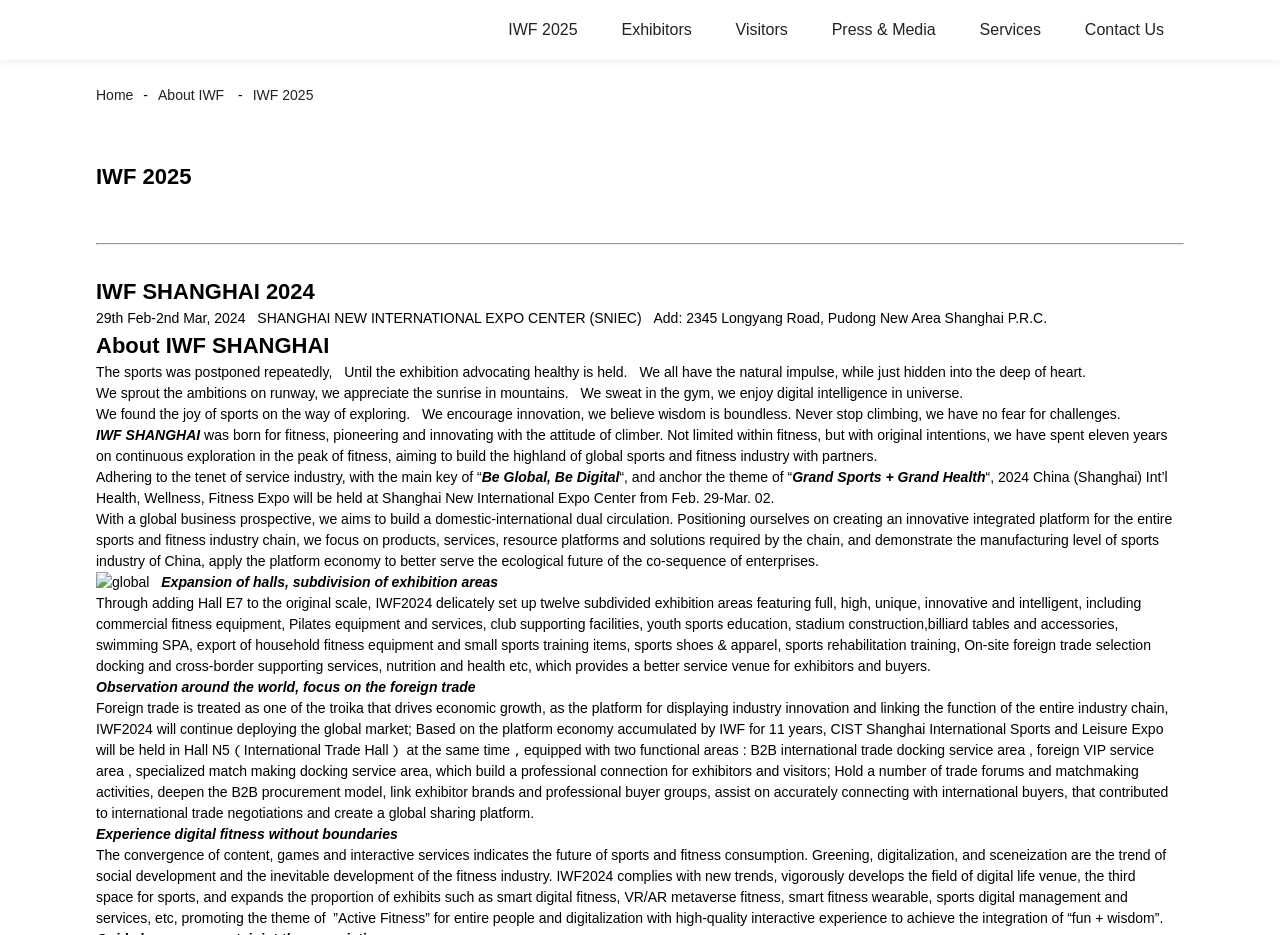Identify the bounding box coordinates for the region to click in order to carry out this instruction: "Click on 'Press & Media'". Provide the coordinates using four float numbers between 0 and 1, formatted as [left, top, right, bottom].

[0.634, 0.0, 0.747, 0.064]